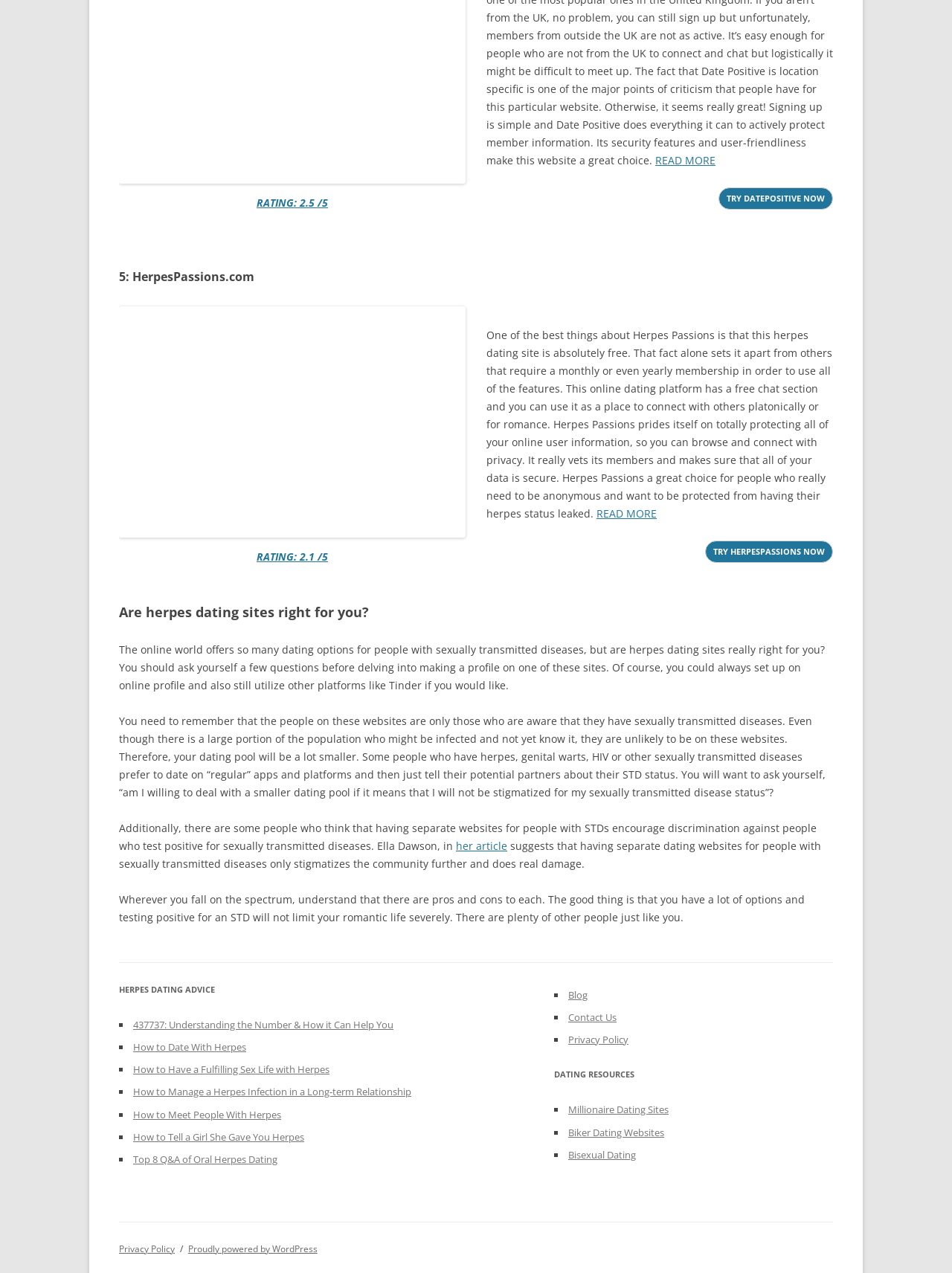Based on the element description Blog, identify the bounding box coordinates for the UI element. The coordinates should be in the format (top-left x, top-left y, bottom-right x, bottom-right y) and within the 0 to 1 range.

[0.597, 0.776, 0.617, 0.787]